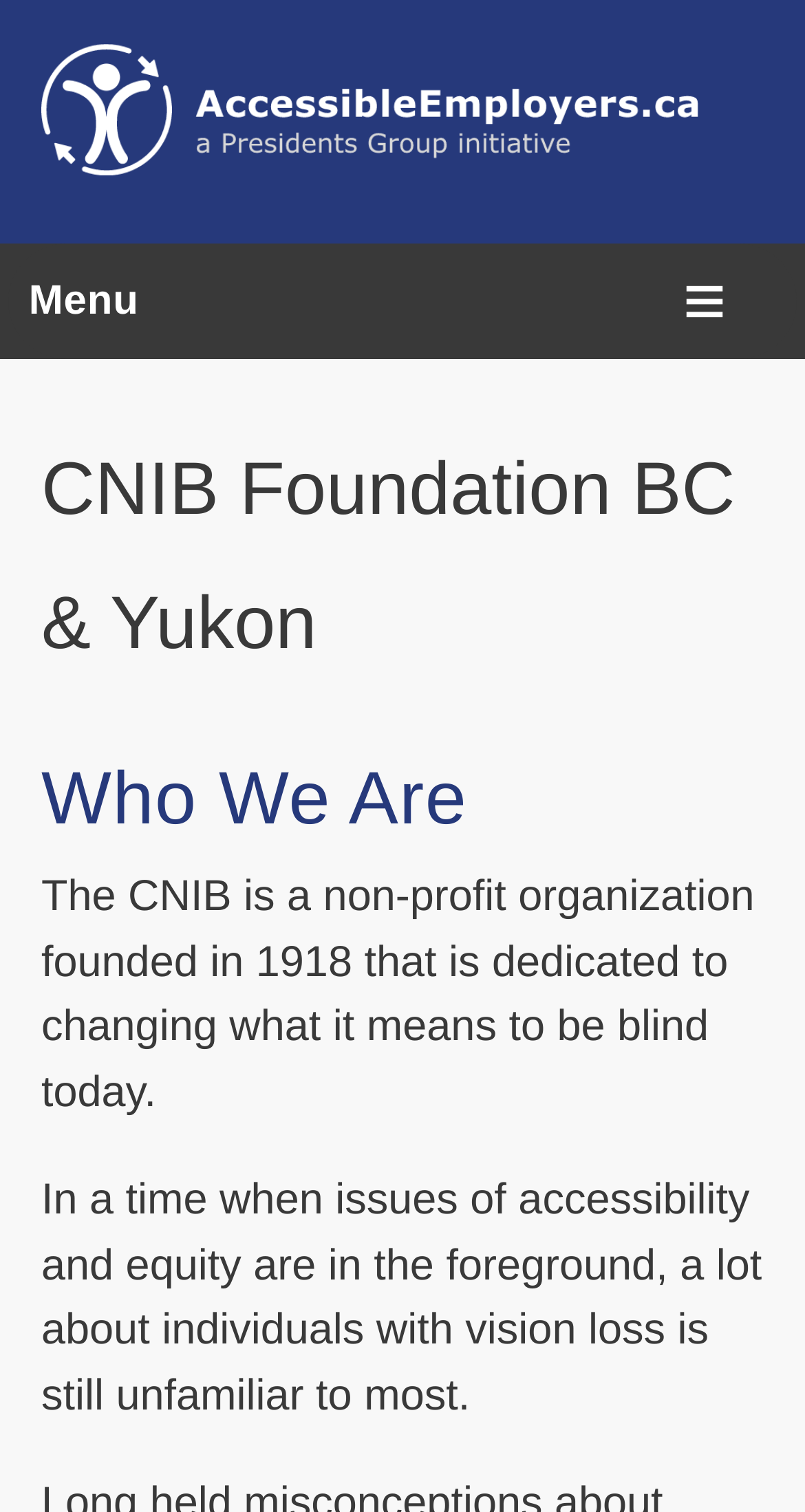When was CNIB founded?
Please provide a comprehensive answer based on the contents of the image.

The founding year of CNIB can be found in the StaticText element with the text 'The CNIB is a non-profit organization founded in 1918 that is dedicated to changing what it means to be blind today.'. The year mentioned is 1918.